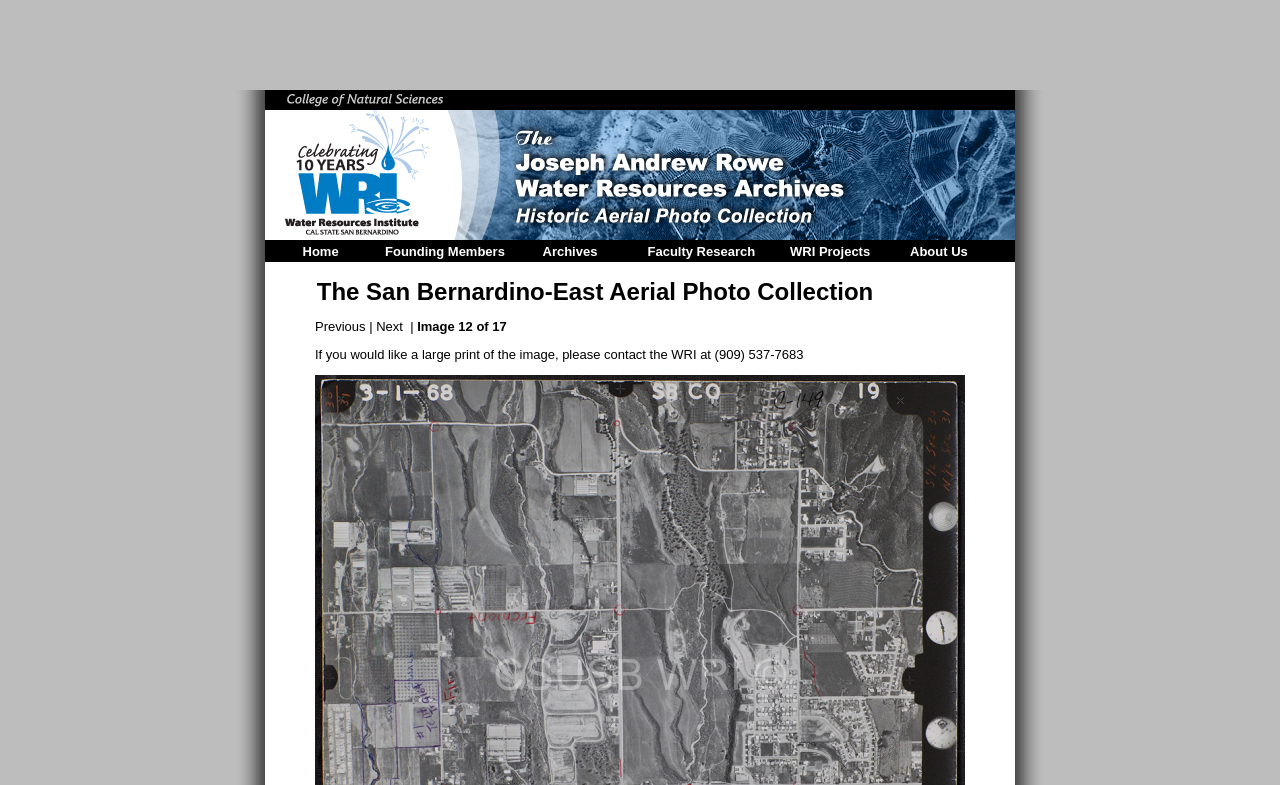What is the contact information for the WRI?
Refer to the image and provide a one-word or short phrase answer.

(909) 537-7683